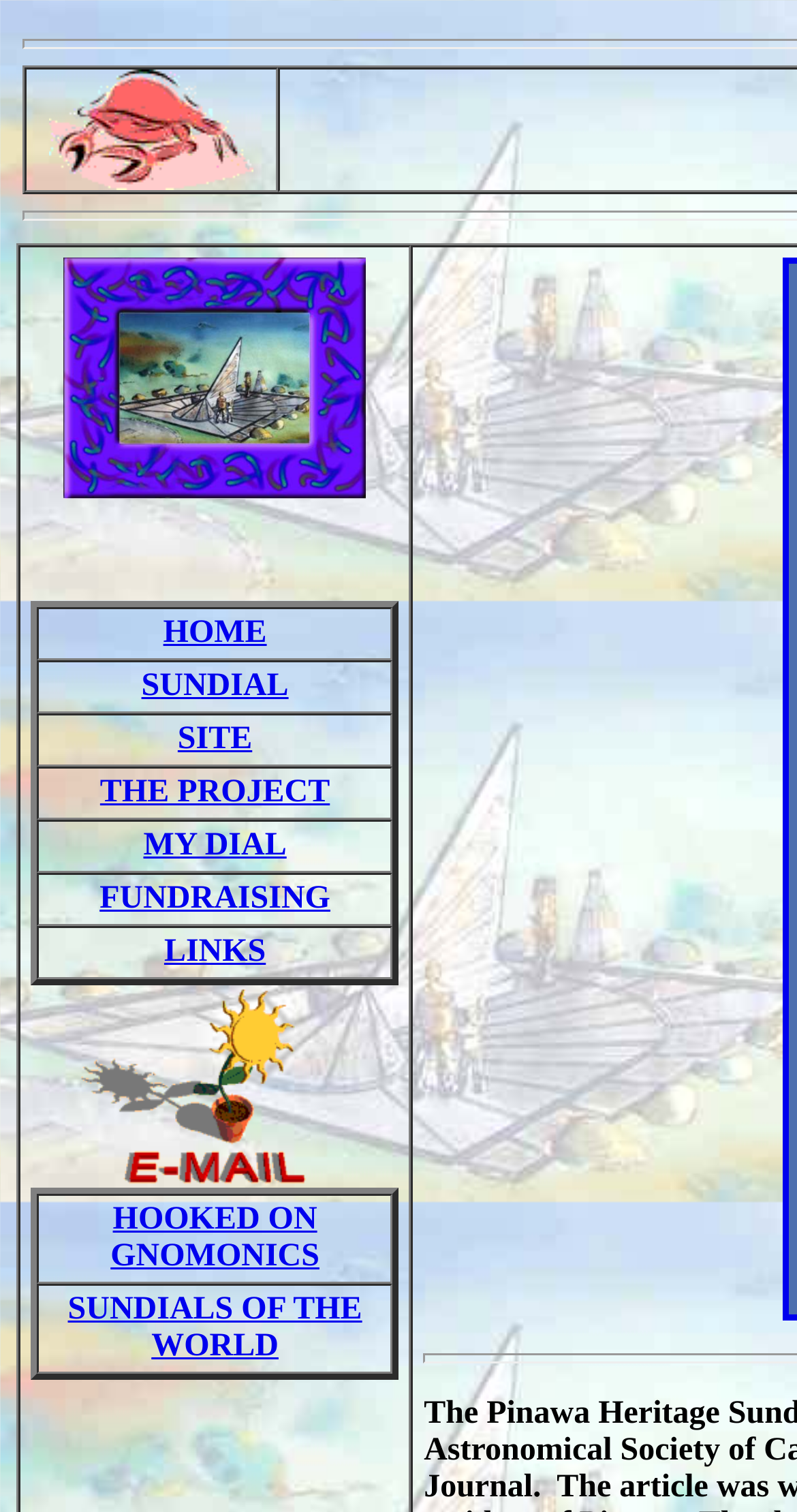What is the zodiac sign shown in the image?
Using the image, provide a detailed and thorough answer to the question.

The image with the text 'Cancer: Jun.21-Jul.22' is a zodiac sign, and the answer is Cancer.